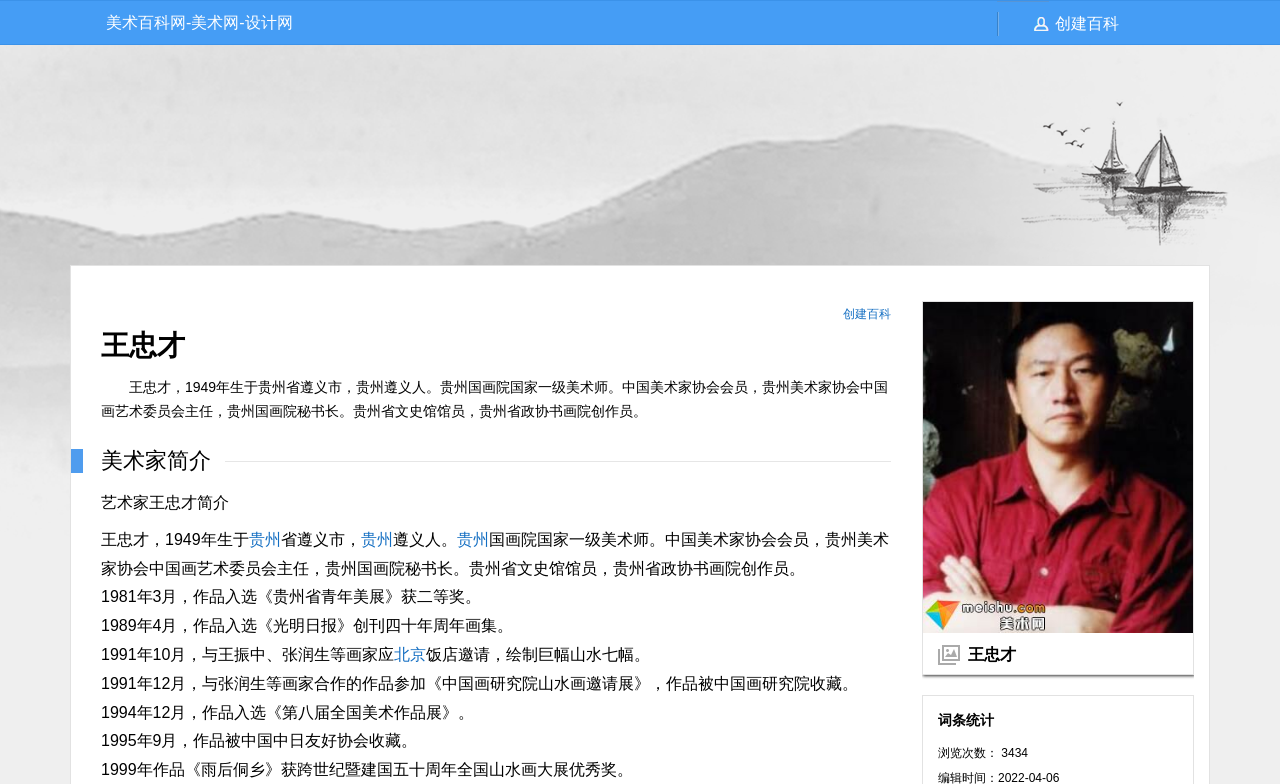Create an in-depth description of the webpage, covering main sections.

This webpage is about the biography of 王忠才, a Chinese artist. At the top-left corner, there is a link to "美术百科网-美术网-设计网" and a link to "创建百科" at the top-right corner. Below the top-right link, there is an image of 王忠才.

The main content of the webpage is divided into two sections. The first section is a brief introduction to 王忠才, which includes his birthplace, occupation, and affiliations. This section is headed by a heading element "王忠才" and followed by a paragraph of text.

The second section is a list of the artist's achievements and exhibitions, which includes several paragraphs of text. Each paragraph describes a specific event or achievement, such as winning awards or participating in exhibitions. There are also several links to related locations, such as "贵州" and "北京", scattered throughout this section.

At the bottom of the webpage, there is a description list term with a label "词条统计" and a value "浏览次数： 3434", indicating the number of views of this webpage.